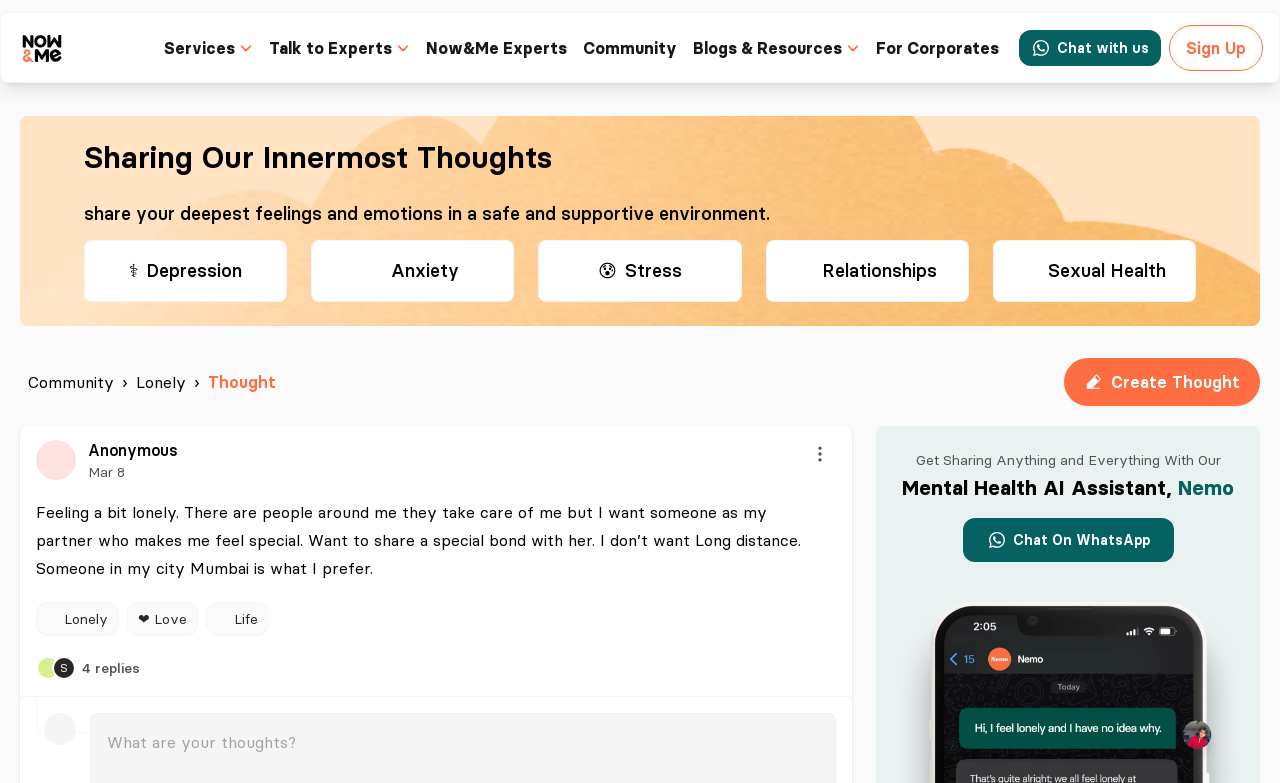Find the bounding box coordinates of the area to click in order to follow the instruction: "Click the 'Sign Up' button".

[0.927, 0.048, 0.973, 0.074]